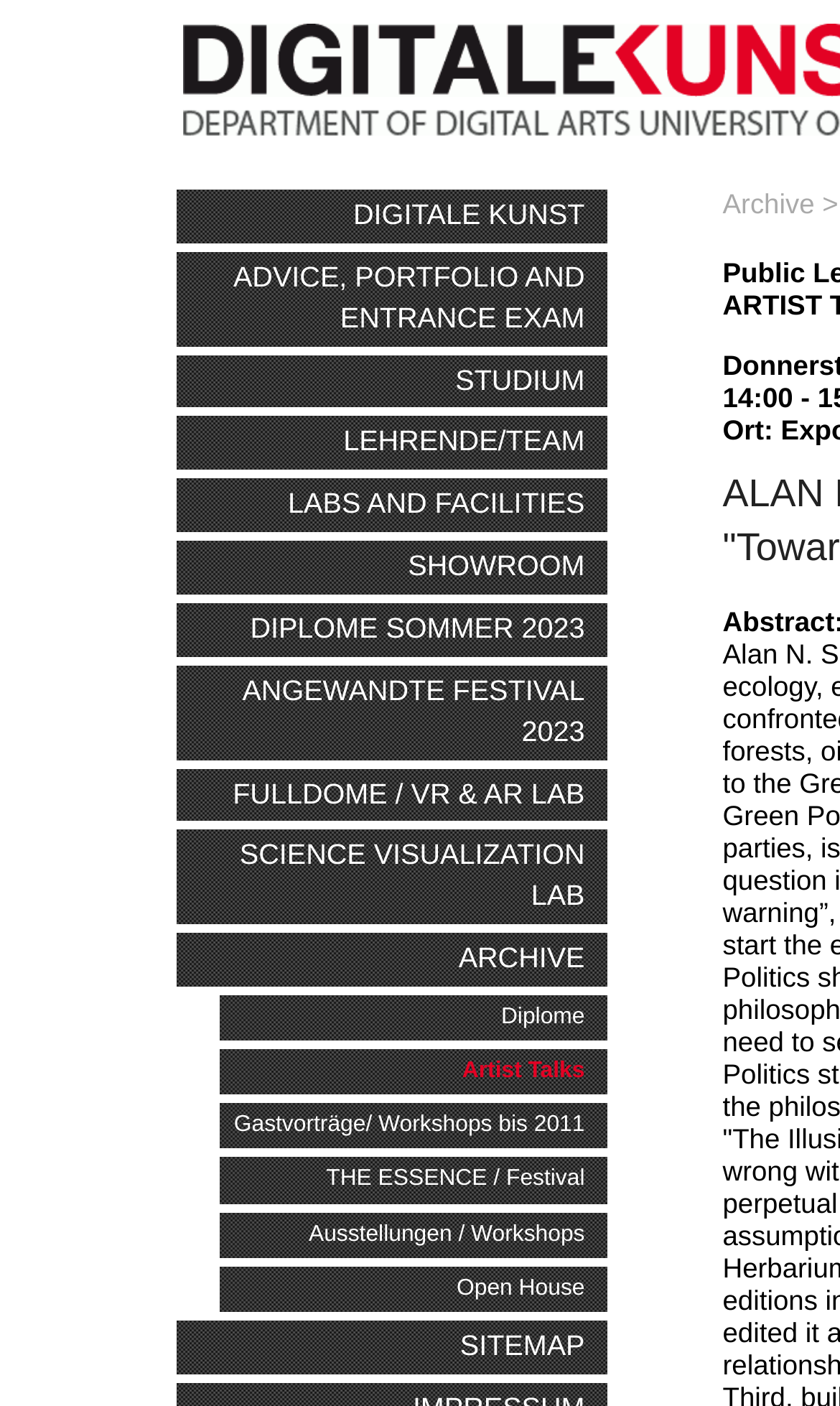What is the link below 'DIPLOME SOMMER 2023'?
Using the visual information, answer the question in a single word or phrase.

ANGEWANDTE FESTIVAL 2023